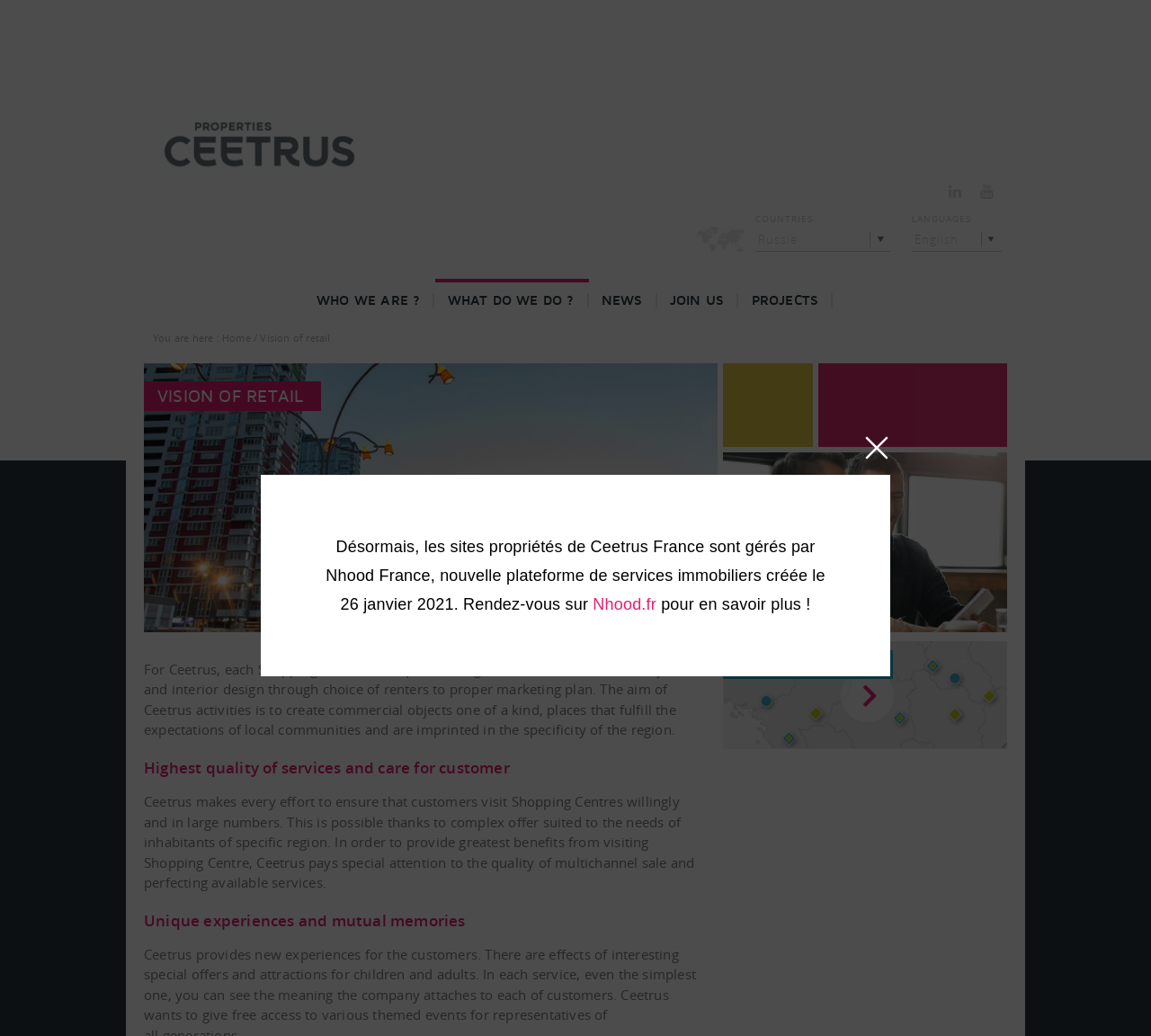Locate the bounding box coordinates of the clickable region to complete the following instruction: "View development map."

[0.628, 0.619, 0.875, 0.723]